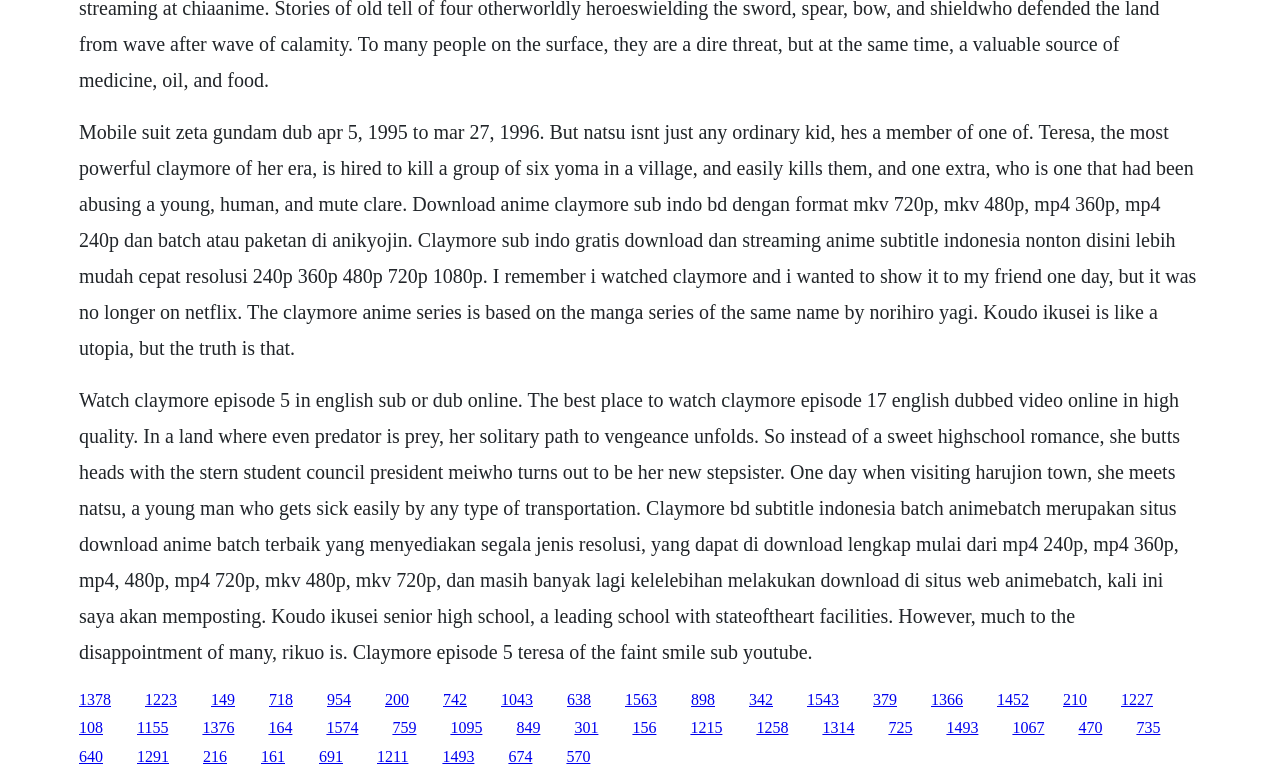Give a one-word or one-phrase response to the question:
What is the format of the downloadable anime files?

mkv, mp4